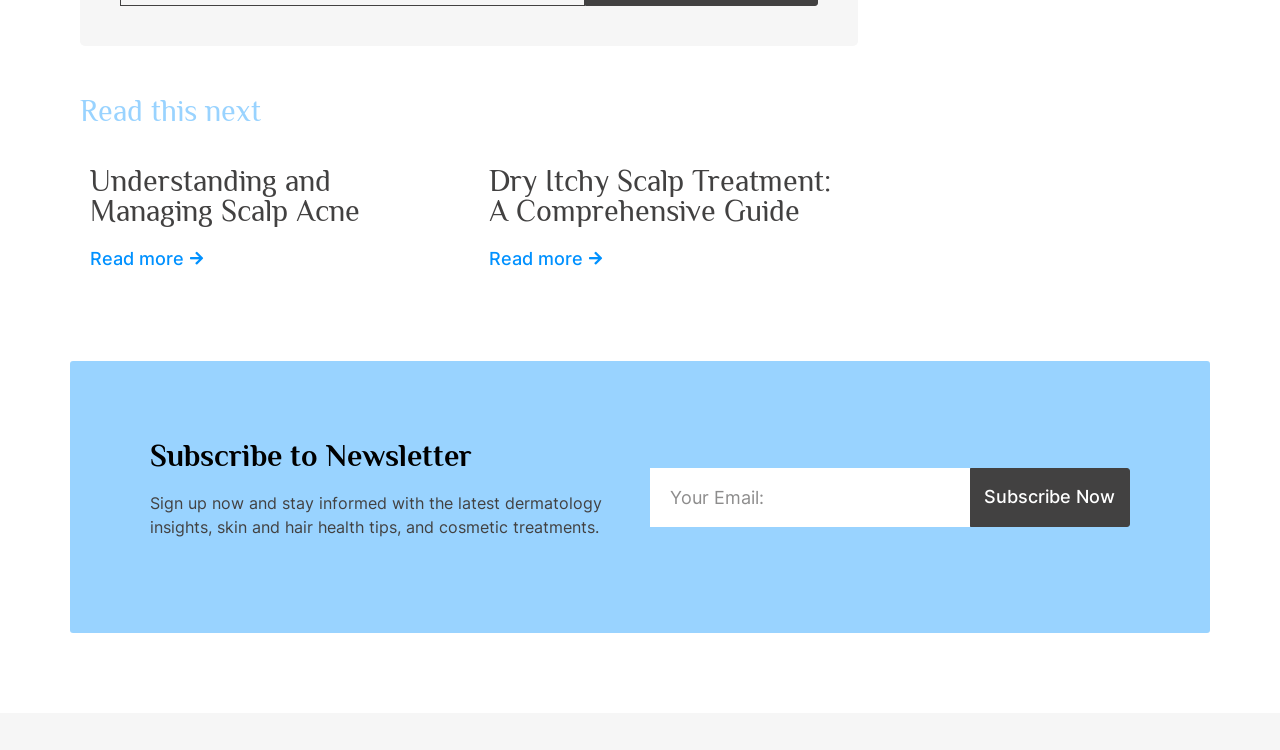Using the format (top-left x, top-left y, bottom-right x, bottom-right y), and given the element description, identify the bounding box coordinates within the screenshot: Subscribe Now

[0.758, 0.624, 0.883, 0.702]